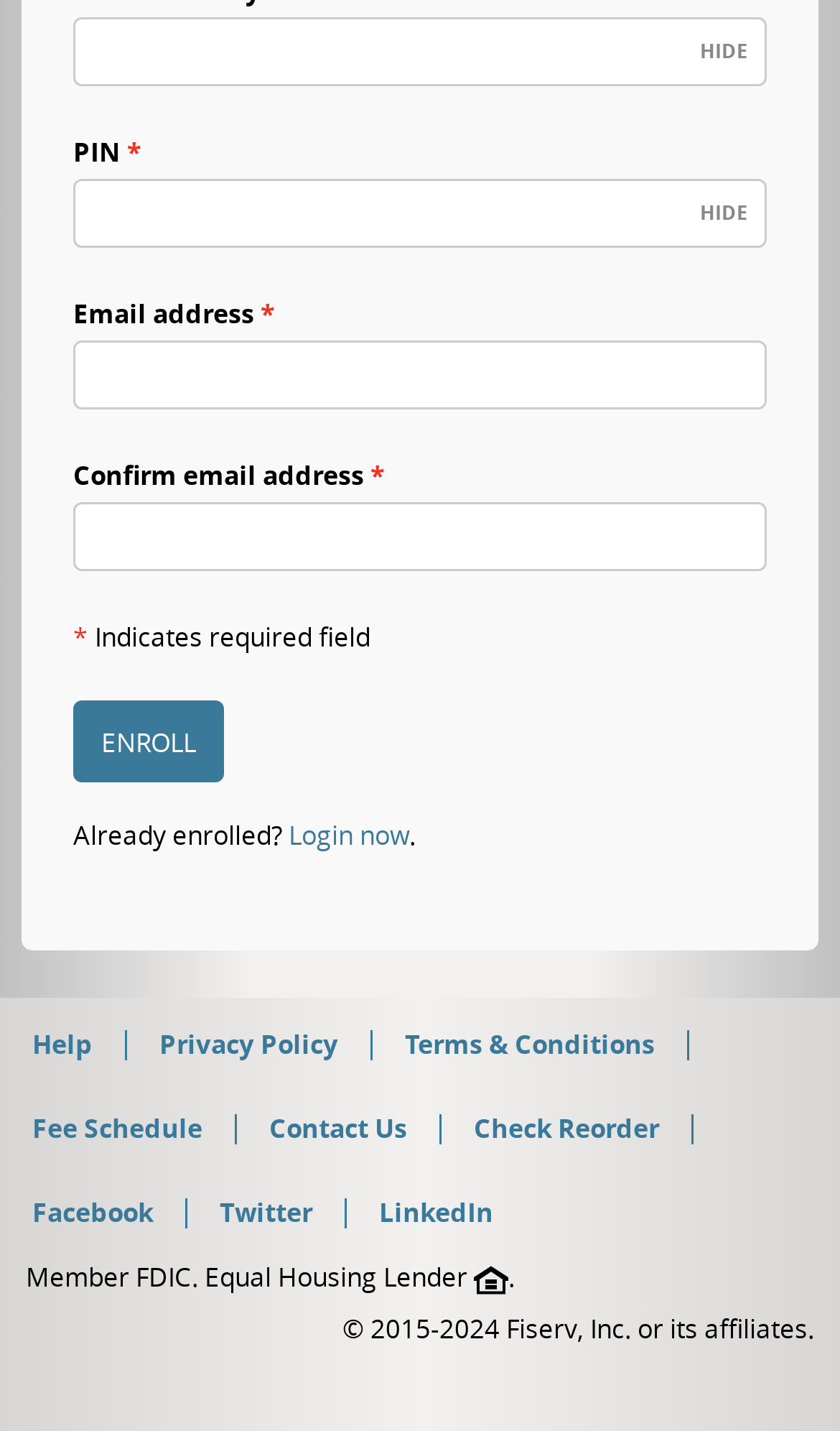What is required to enroll?
Based on the image, give a one-word or short phrase answer.

SSN, PIN, email